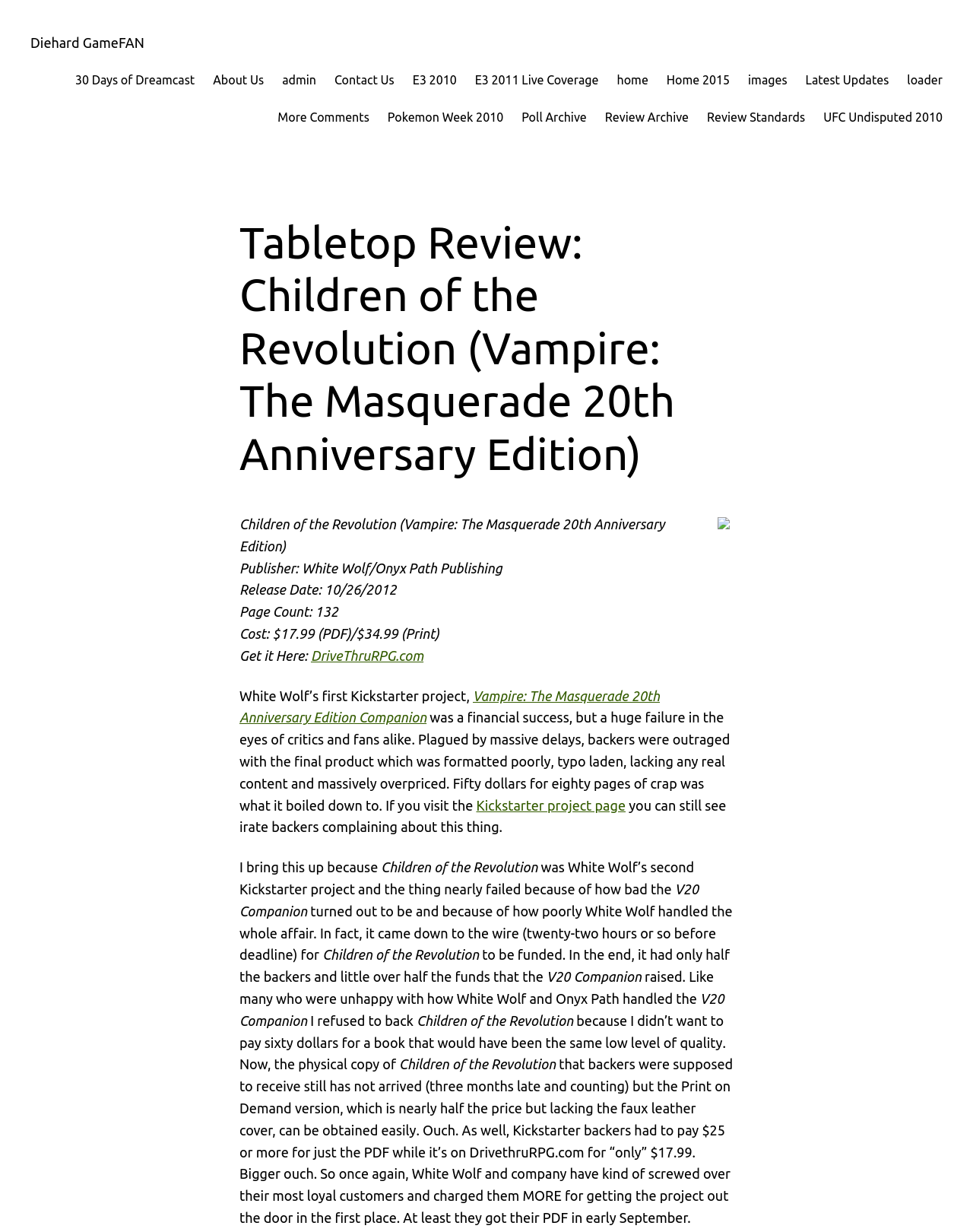Determine the bounding box for the HTML element described here: "Industrial heavy duty wipes". The coordinates should be given as [left, top, right, bottom] with each number being a float between 0 and 1.

None